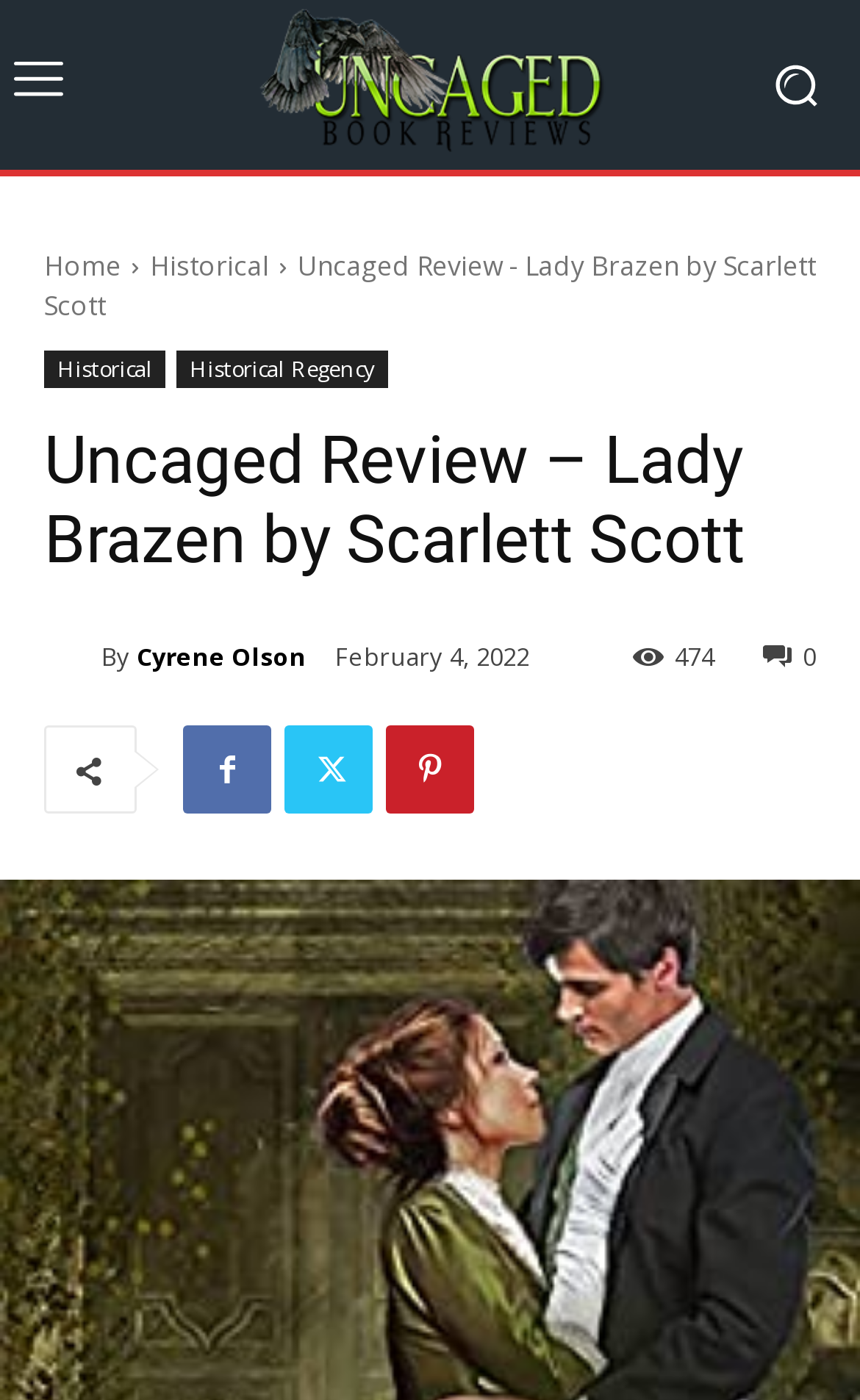Given the description of a UI element: "parent_node: By title="Cyrene Olson"", identify the bounding box coordinates of the matching element in the webpage screenshot.

[0.051, 0.453, 0.118, 0.484]